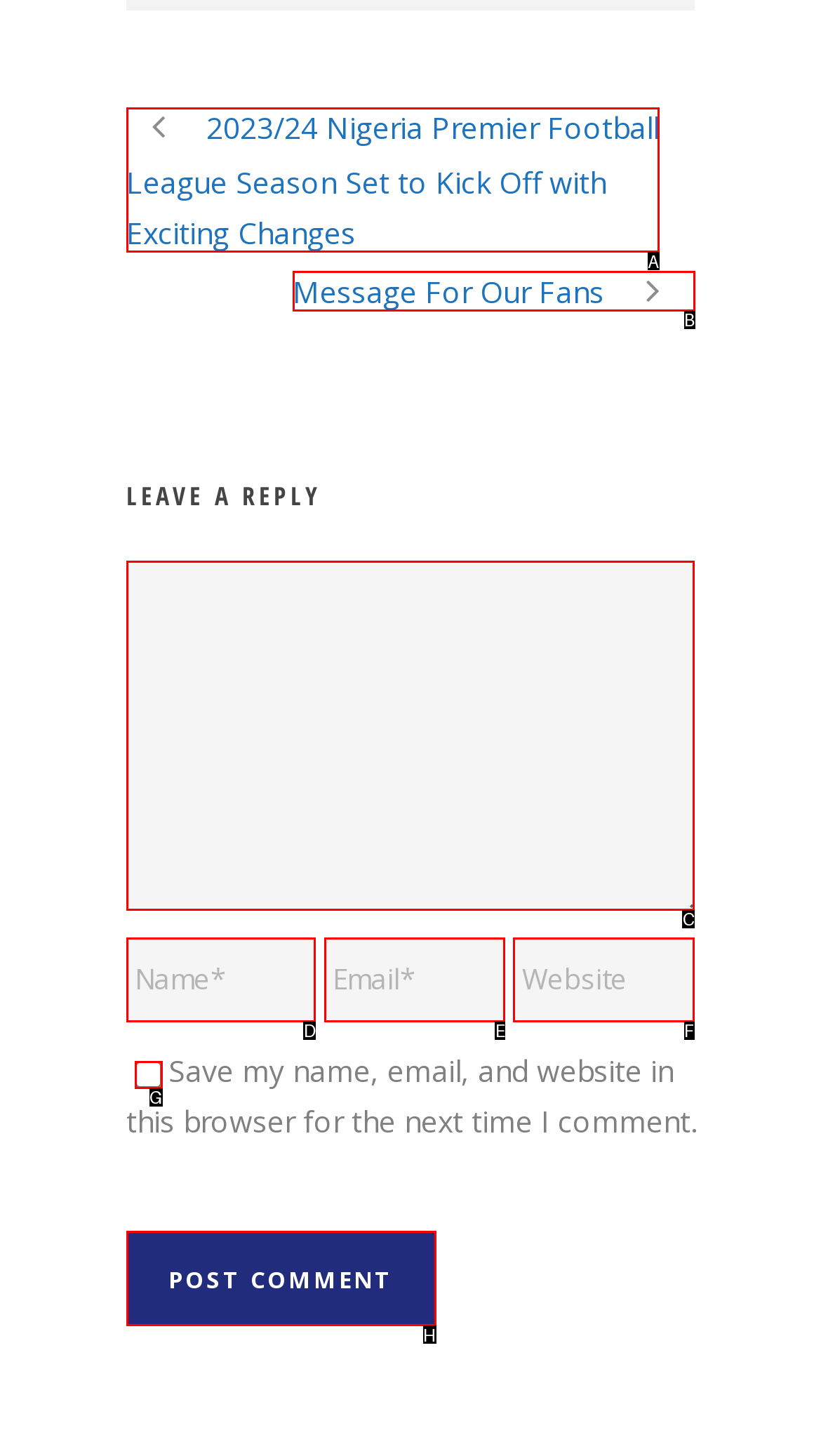Find the HTML element that matches the description: input value="Name*" name="author". Answer using the letter of the best match from the available choices.

D